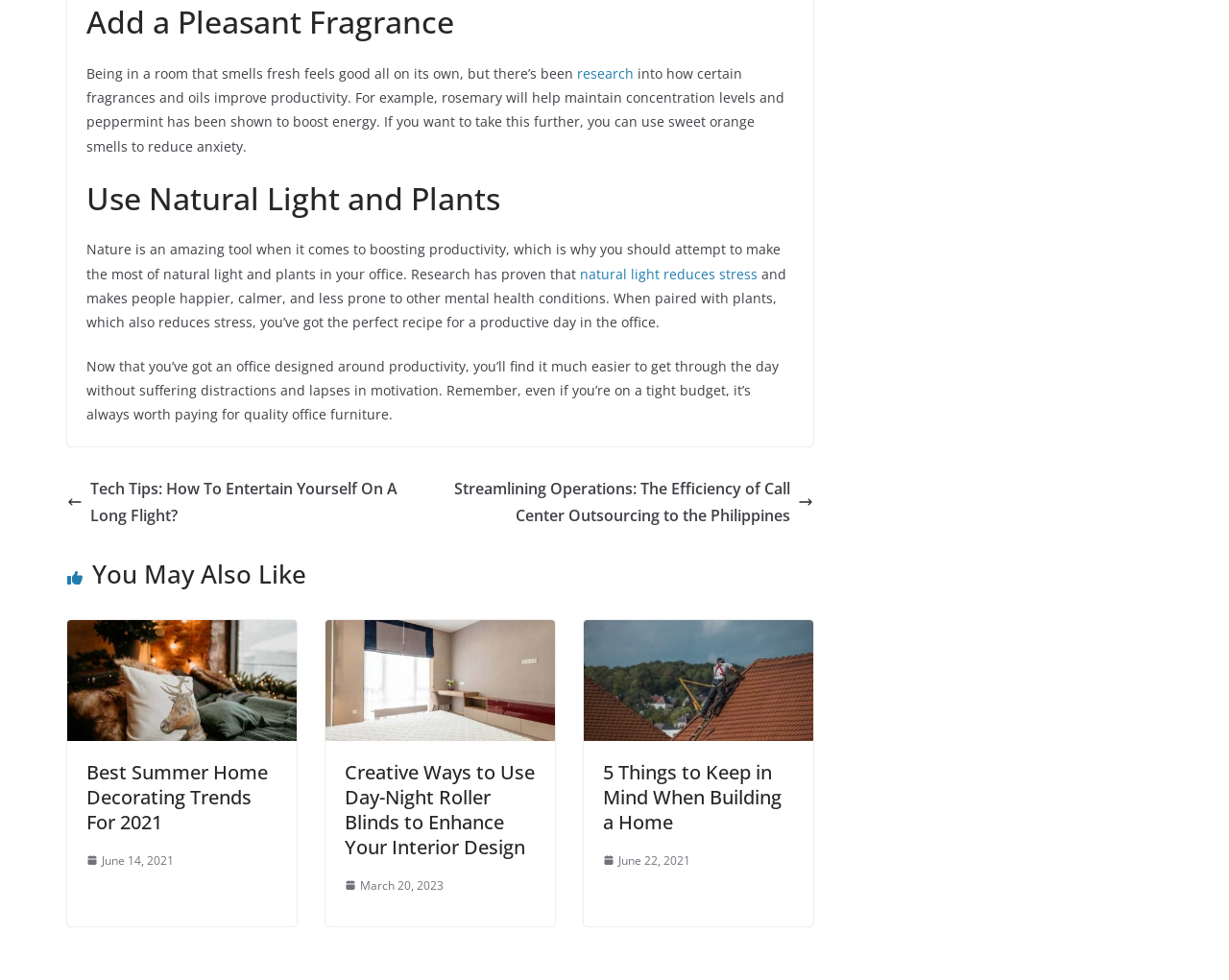Bounding box coordinates are given in the format (top-left x, top-left y, bottom-right x, bottom-right y). All values should be floating point numbers between 0 and 1. Provide the bounding box coordinate for the UI element described as: research

[0.47, 0.066, 0.516, 0.084]